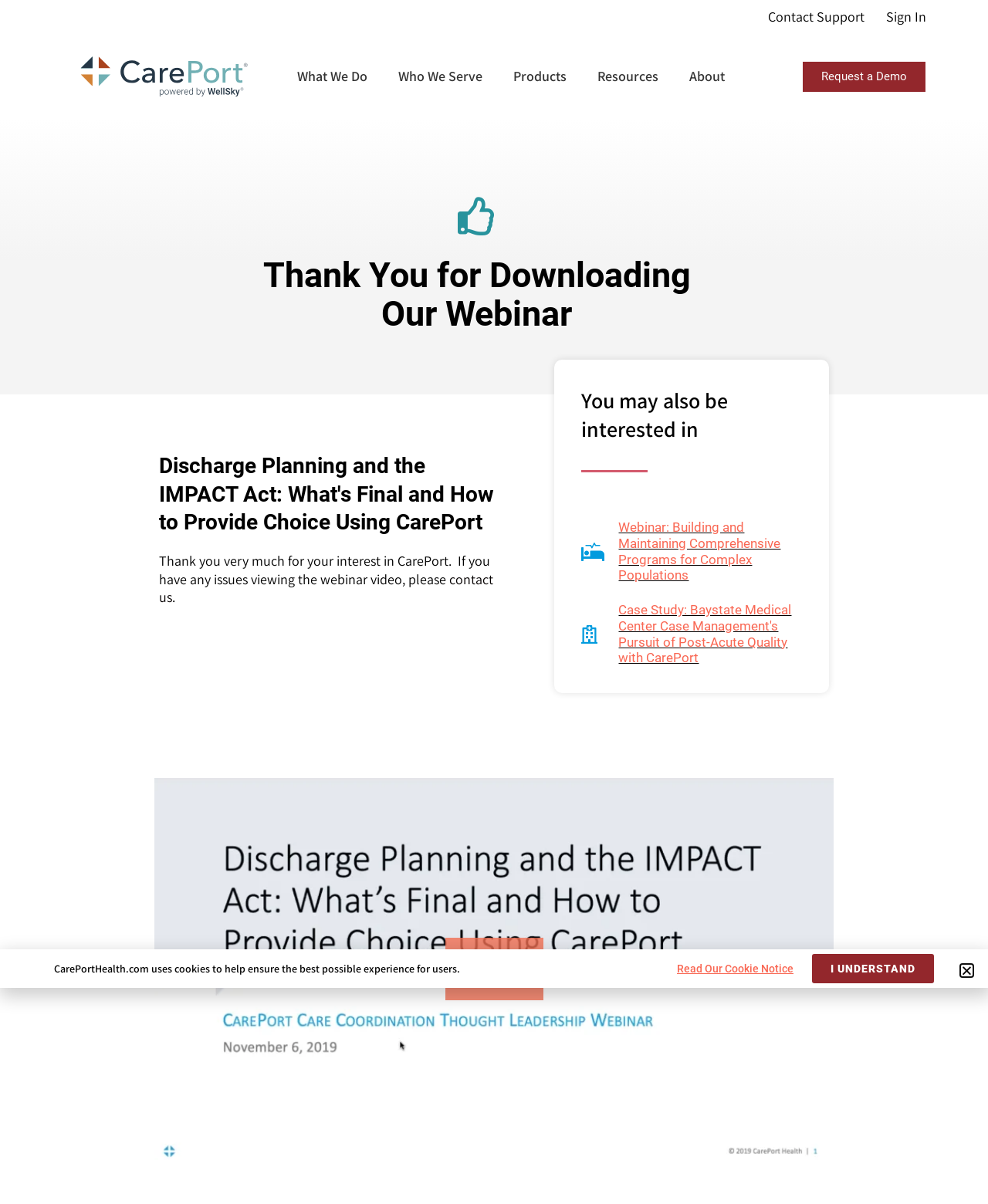Please identify the coordinates of the bounding box for the clickable region that will accomplish this instruction: "Click Contact".

[0.777, 0.006, 0.823, 0.021]